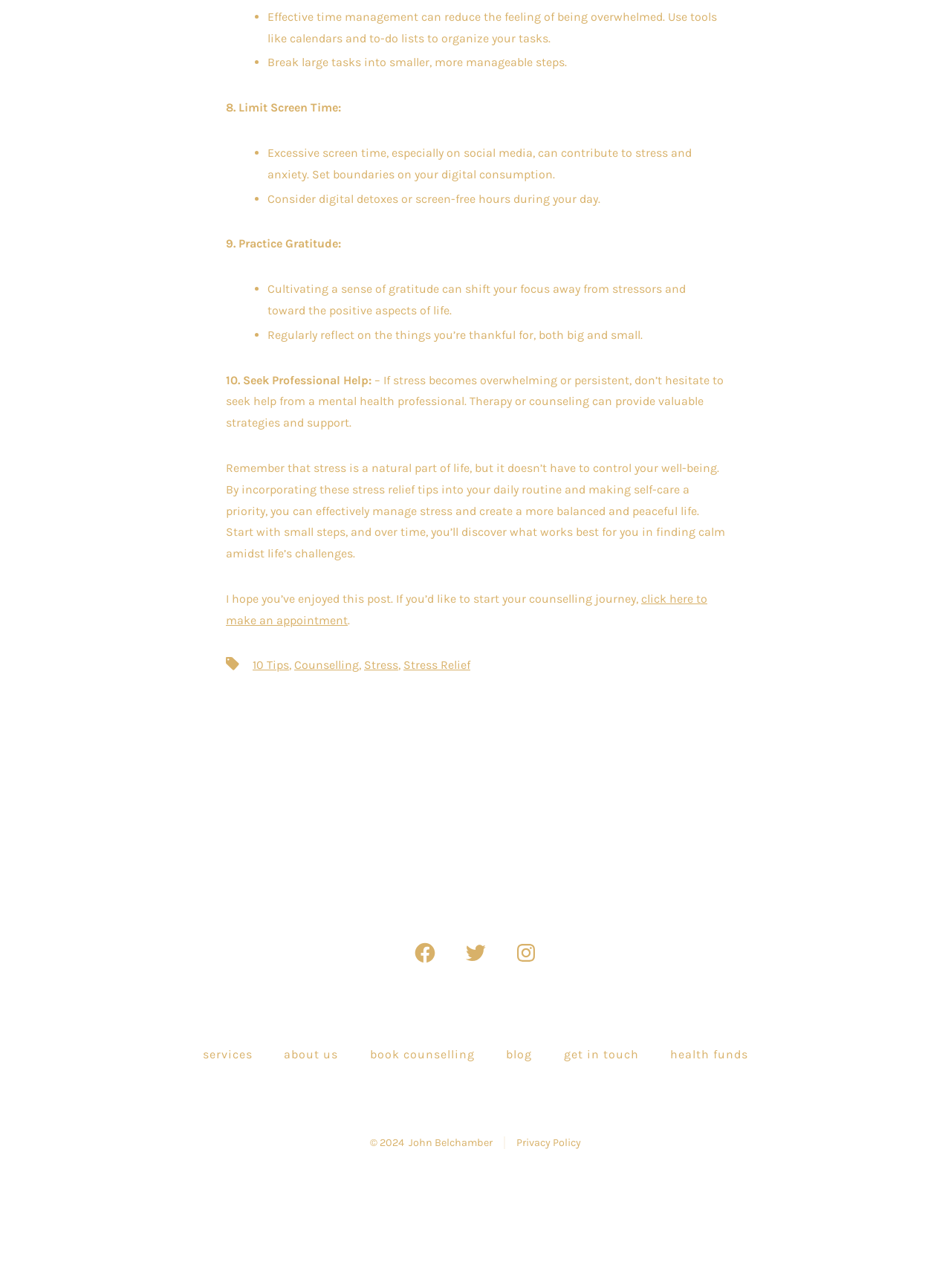Please identify the bounding box coordinates of the region to click in order to complete the task: "check Privacy Policy". The coordinates must be four float numbers between 0 and 1, specified as [left, top, right, bottom].

[0.531, 0.882, 0.611, 0.892]